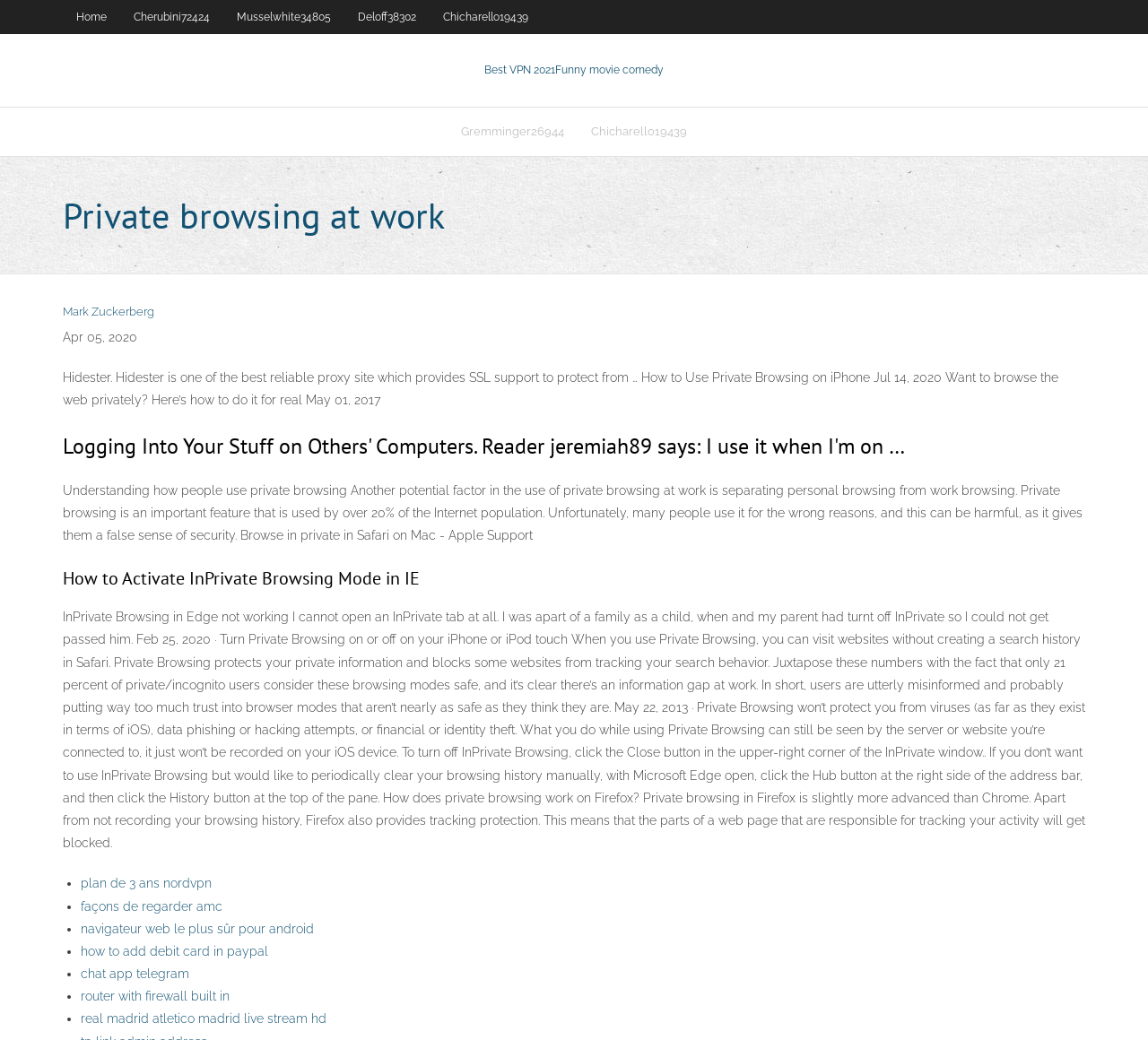How many links are there in the top navigation bar?
Using the image, respond with a single word or phrase.

5